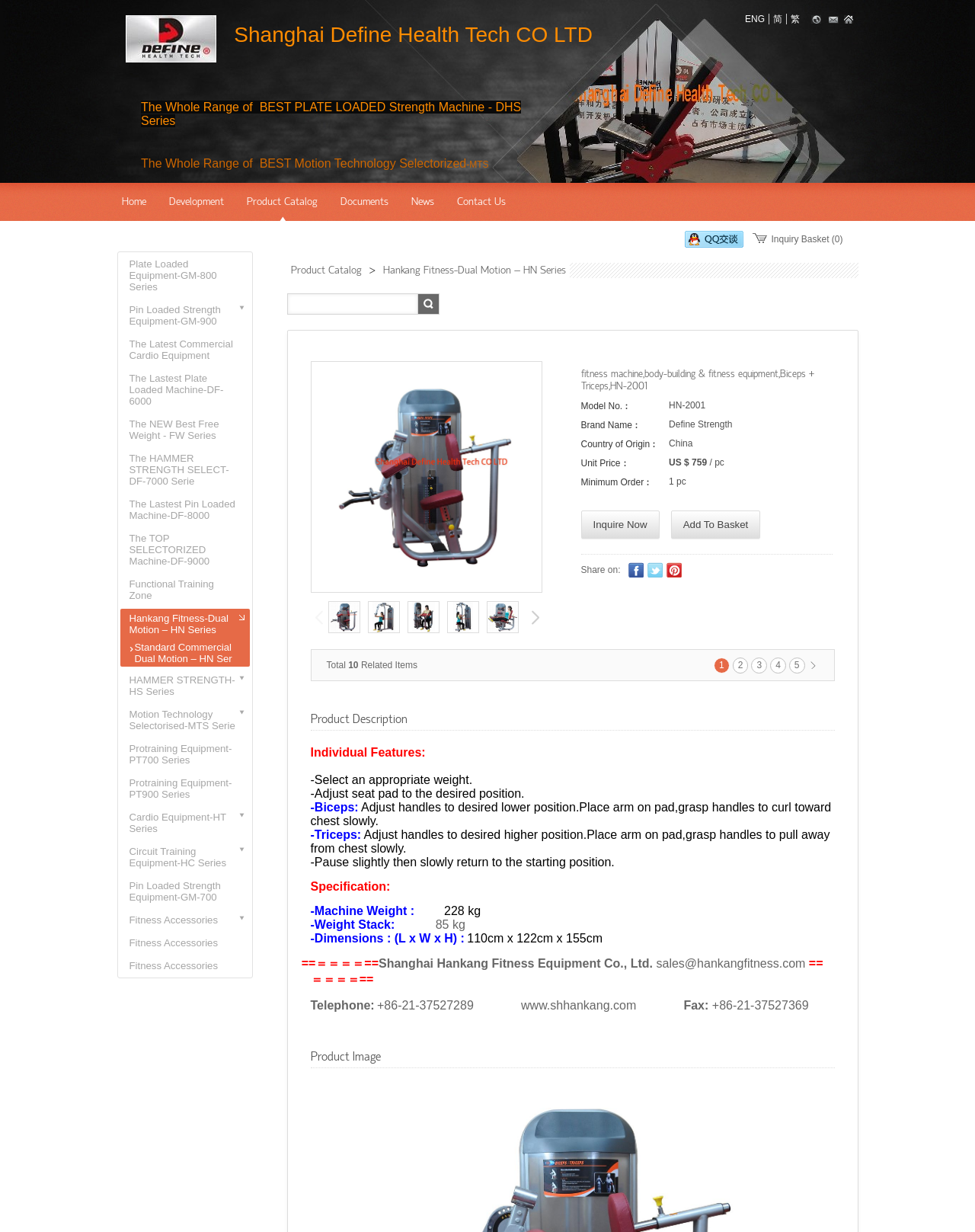Generate a thorough description of the webpage.

This webpage appears to be a product catalog page for a fitness equipment company. At the top, there is a navigation bar with links to various sections of the website, including "Home", "Development", "Product Catalog", "Documents", "News", and "Contact Us". Below the navigation bar, there is a banner with the company's name and a brief description of their products.

The main content of the page is a list of products, each with an image and a brief description. The products are arranged in a table with multiple rows and columns. Each product has a heading with its name, and below the heading, there are details such as the model number, brand name, country of origin, and unit price.

On the left side of the page, there is a sidebar with links to various product categories, including "Plate Loaded Equipment", "Pin Loaded Strength Equipment", "Cardio Equipment", and "Fitness Accessories". There is also a search bar and a button to inquire about a product.

At the bottom of the page, there is a section with a heading "Product Catalog" and a table with multiple rows and columns, each containing an image and a brief description of a product.